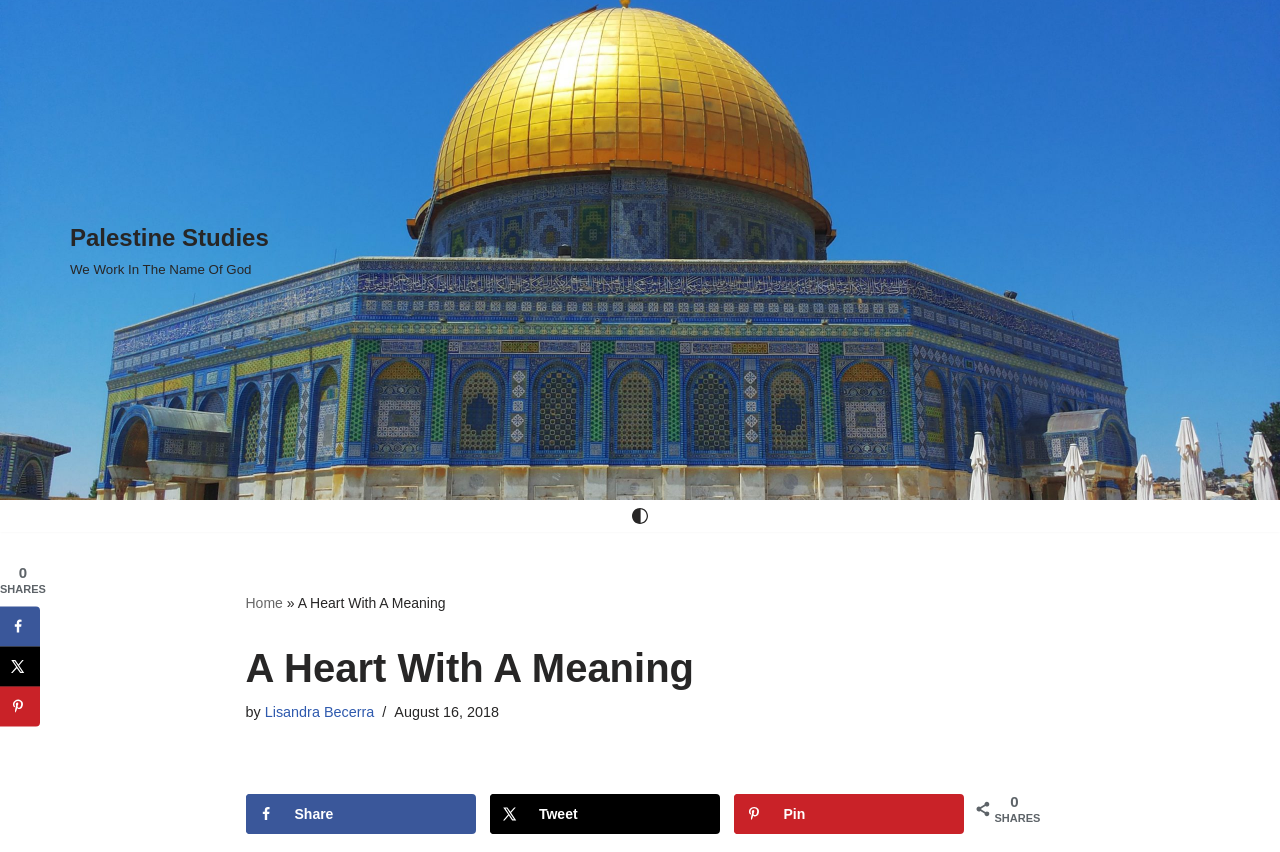Generate a thorough description of the webpage.

This webpage is about Palestine Studies, with a title "A Heart With A Meaning - Palestine Studies" at the top. Below the title, there is a link to skip to the content. On the top-right corner, there is a palette switch option. 

The main content area has a heading "A Heart With A Meaning" followed by the author's name "Lisandra Becerra" and the publication date "August 16, 2018". Below this, there is an image. 

On the right side of the page, there is a social sharing sidebar with options to share the content on Facebook, X, and Pinterest. These sharing options are also available at the bottom of the main content area. 

The webpage has a total of 3 images, all of which are related to social media sharing. There are 7 links on the page, including the skip to content link, palette switch, and social media sharing links.